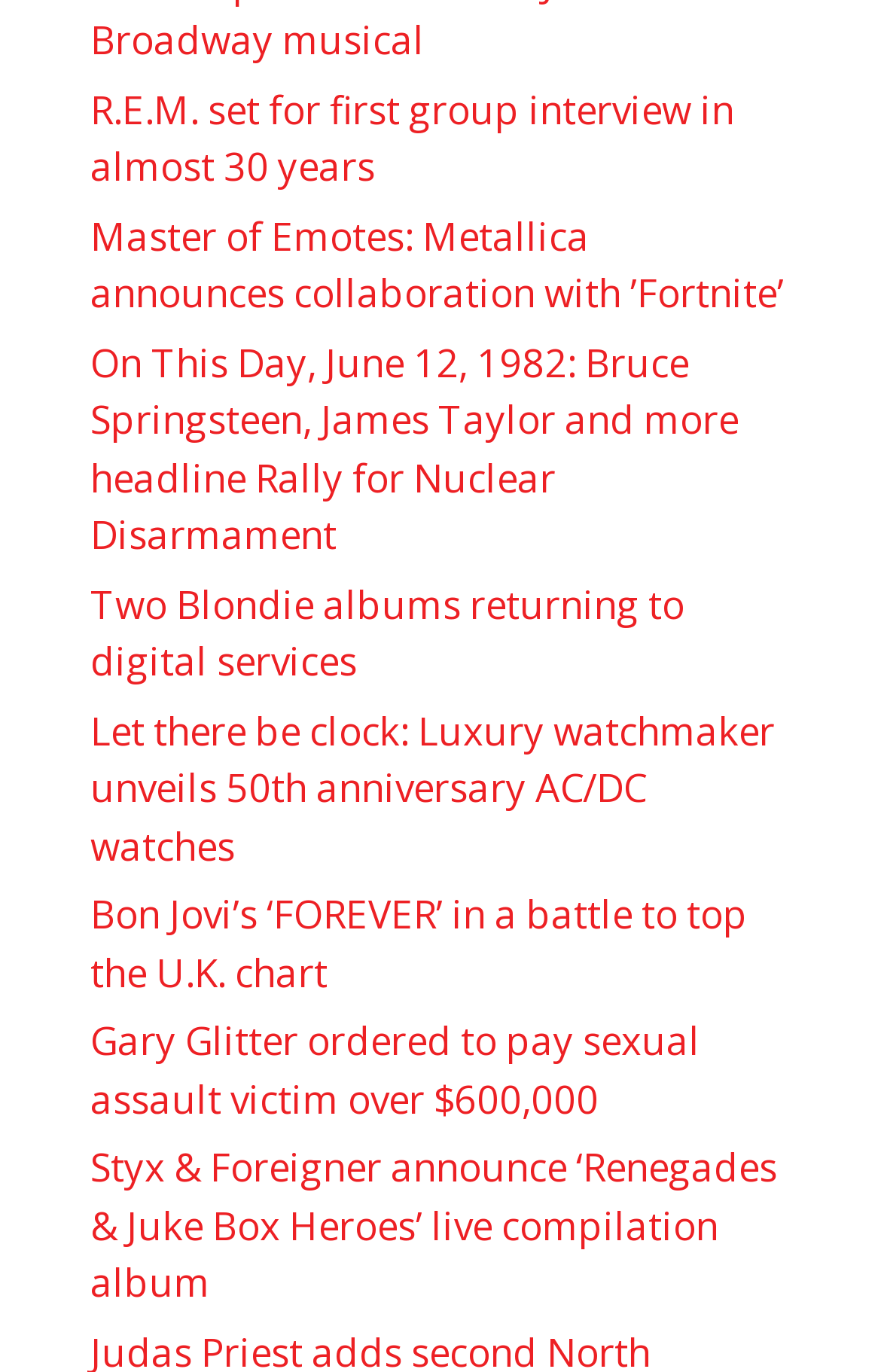Provide a brief response using a word or short phrase to this question:
What is the vertical position of the link 'Master of Emotes: Metallica announces collaboration with Fortnite'?

Above the third link